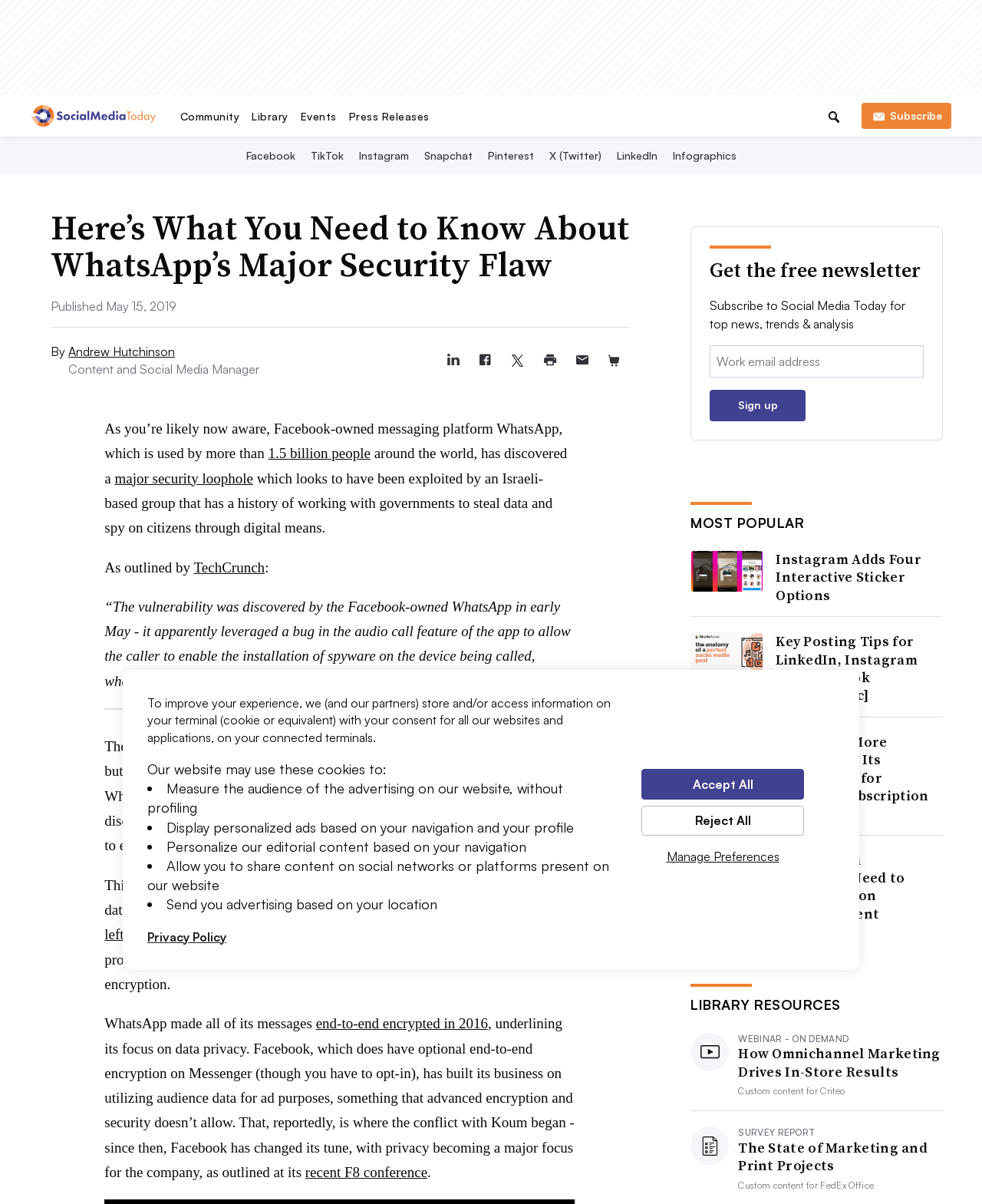Determine the bounding box coordinates for the area you should click to complete the following instruction: "check the date of the post".

None